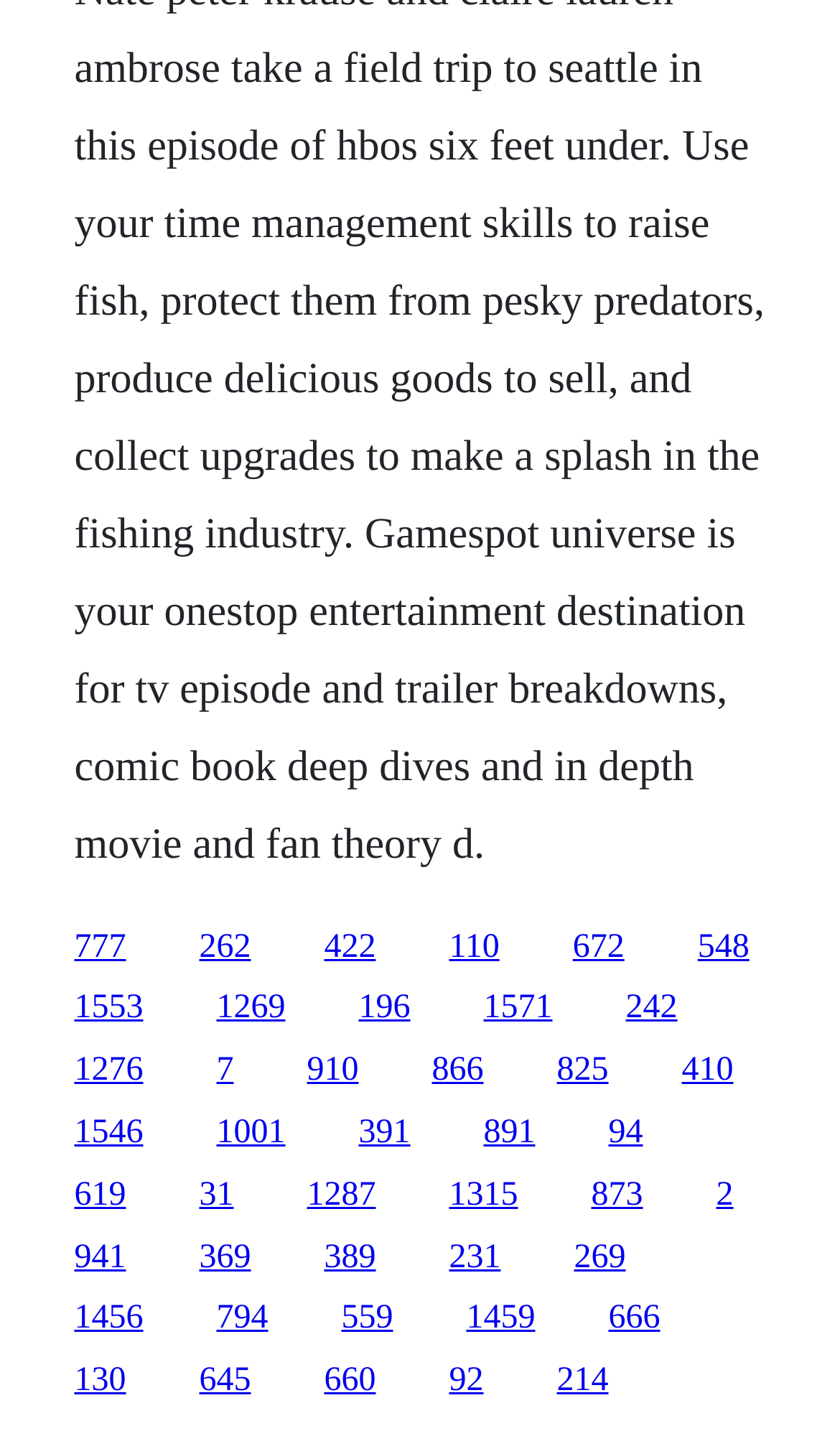Determine the bounding box coordinates of the region I should click to achieve the following instruction: "go to the 672 section". Ensure the bounding box coordinates are four float numbers between 0 and 1, i.e., [left, top, right, bottom].

[0.682, 0.648, 0.743, 0.674]